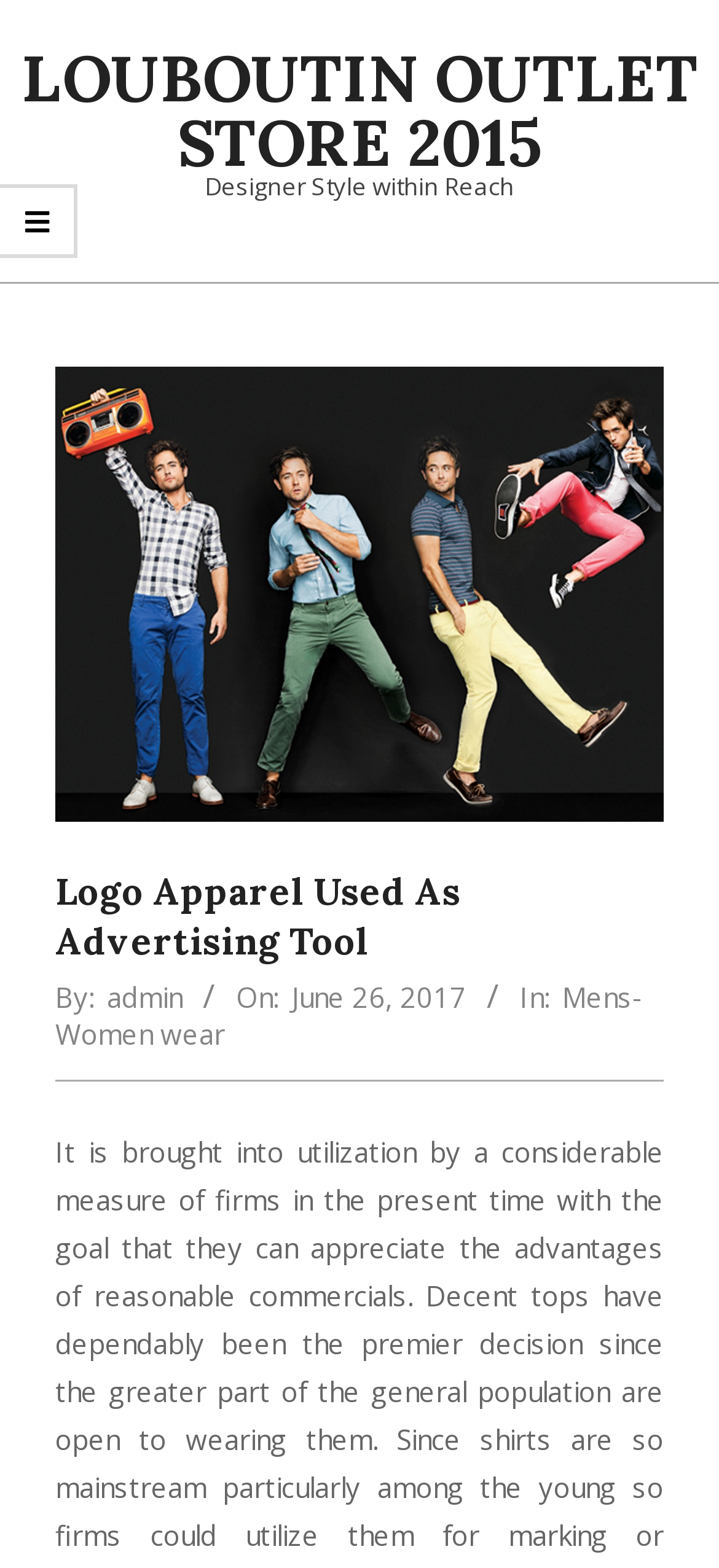Please provide a comprehensive response to the question below by analyzing the image: 
What category of wear is mentioned?

The category of wear mentioned can be found in the link 'Mens-Women wear' located below the heading 'Logo Apparel Used As Advertising Tool'.